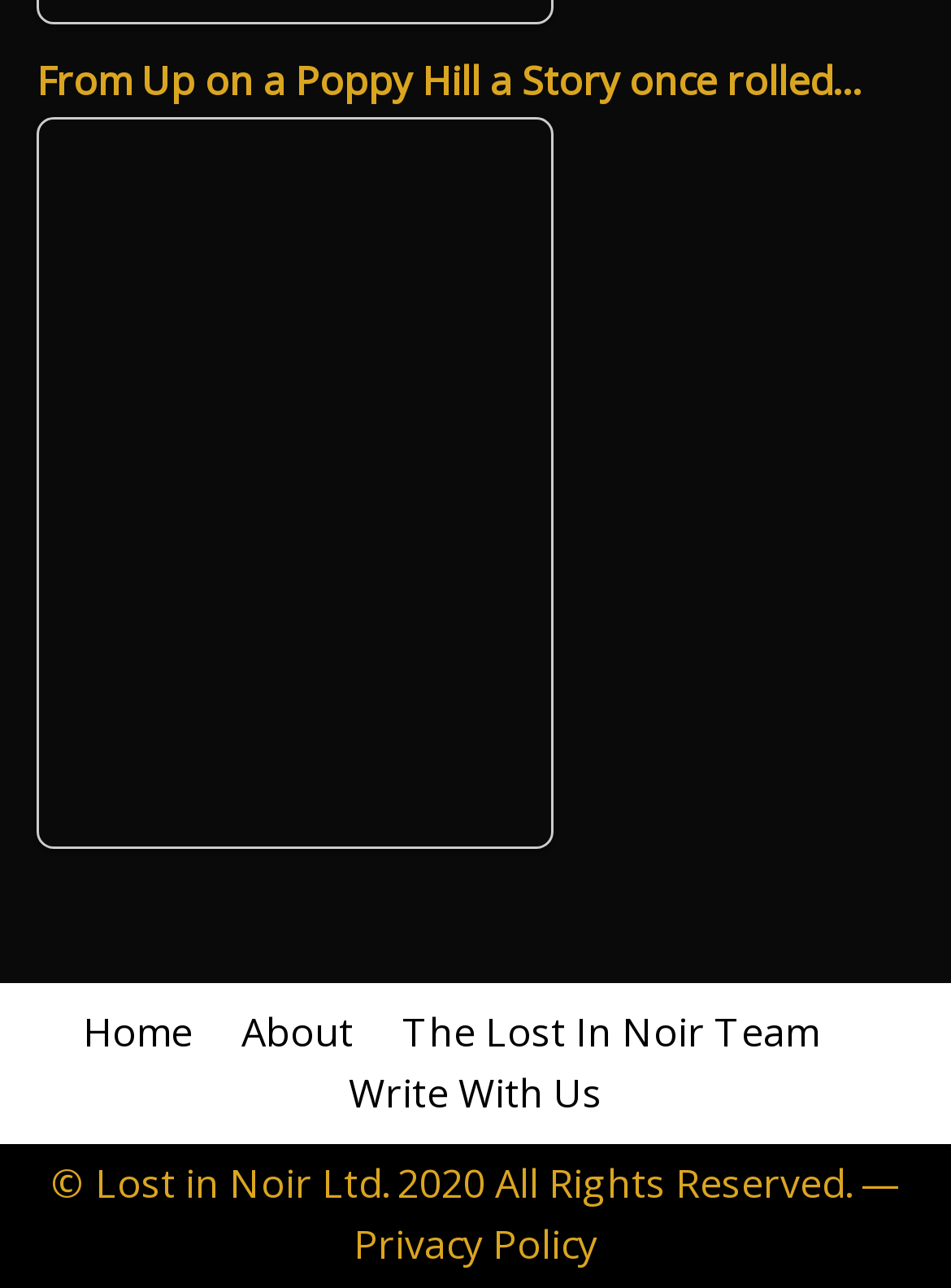Using the provided element description: "Home", determine the bounding box coordinates of the corresponding UI element in the screenshot.

[0.087, 0.778, 0.203, 0.825]